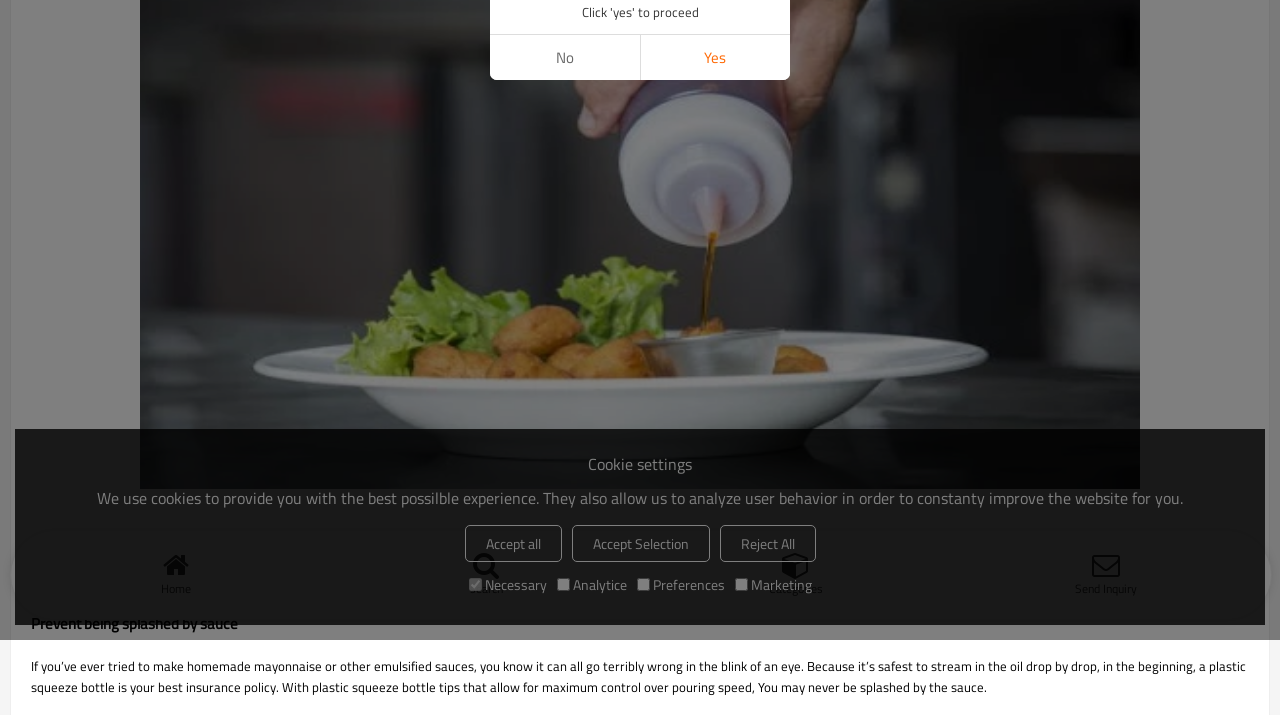For the following element description, predict the bounding box coordinates in the format (top-left x, top-left y, bottom-right x, bottom-right y). All values should be floating point numbers between 0 and 1. Description: plastic squeeze bottle

[0.024, 0.771, 0.976, 0.799]